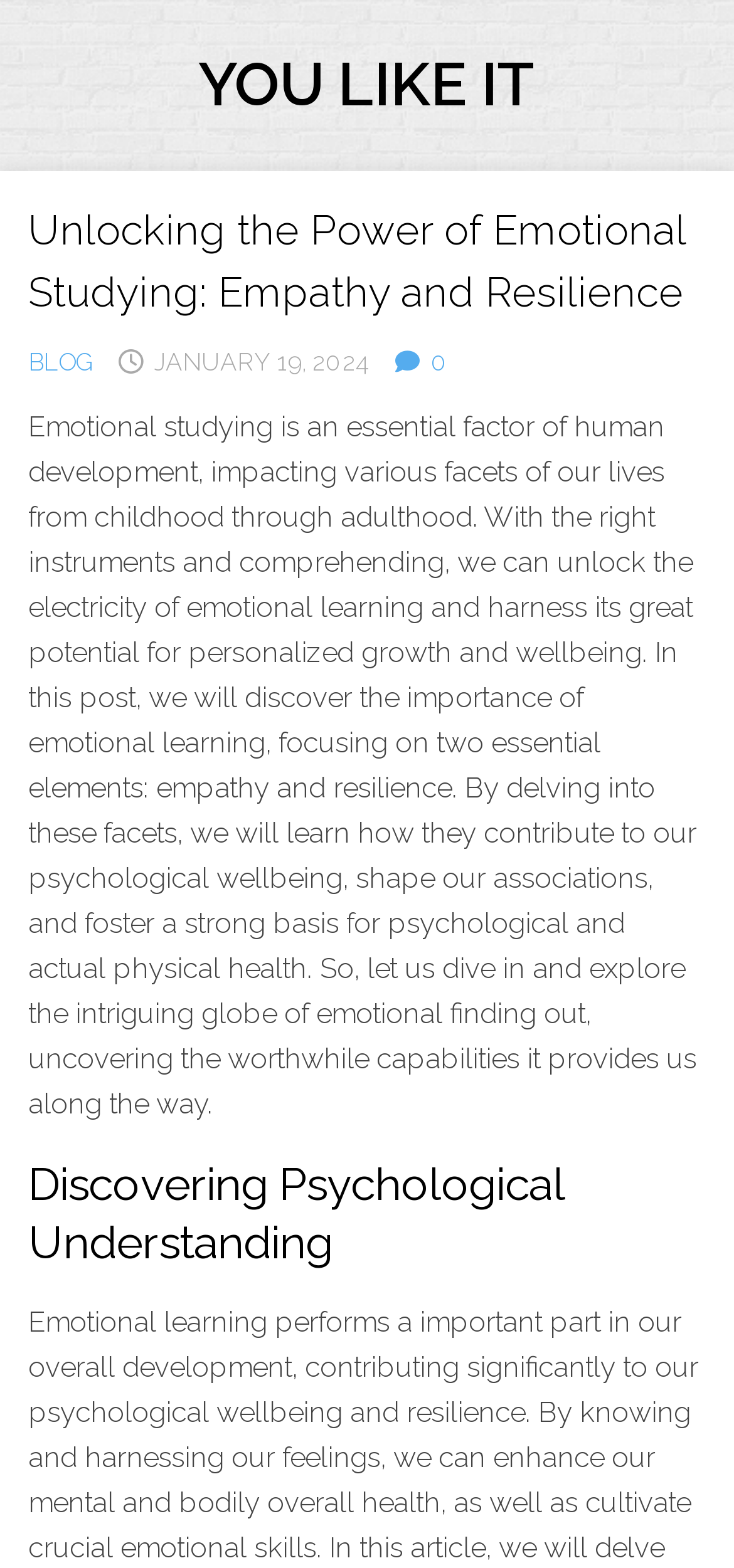Answer this question using a single word or a brief phrase:
What is the date of the blog post?

JANUARY 19, 2024